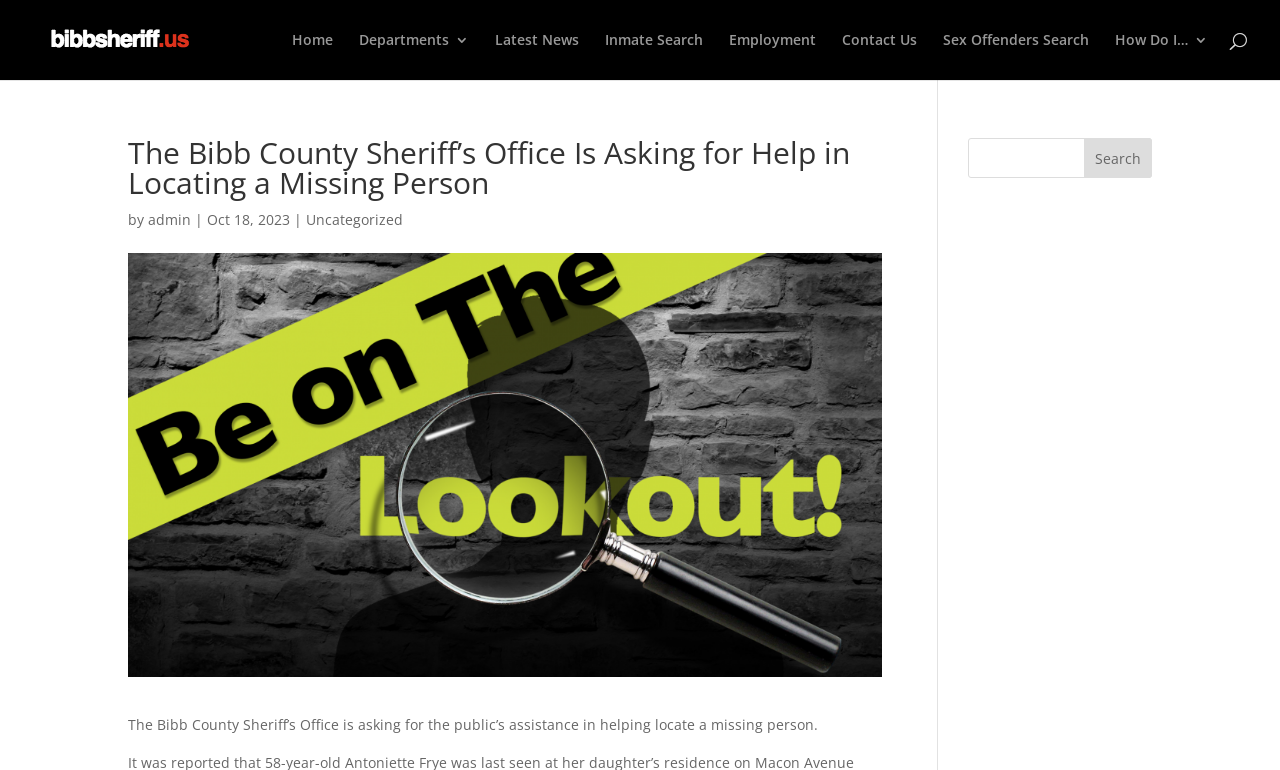Please determine the main heading text of this webpage.

The Bibb County Sheriff’s Office Is Asking for Help in Locating a Missing Person